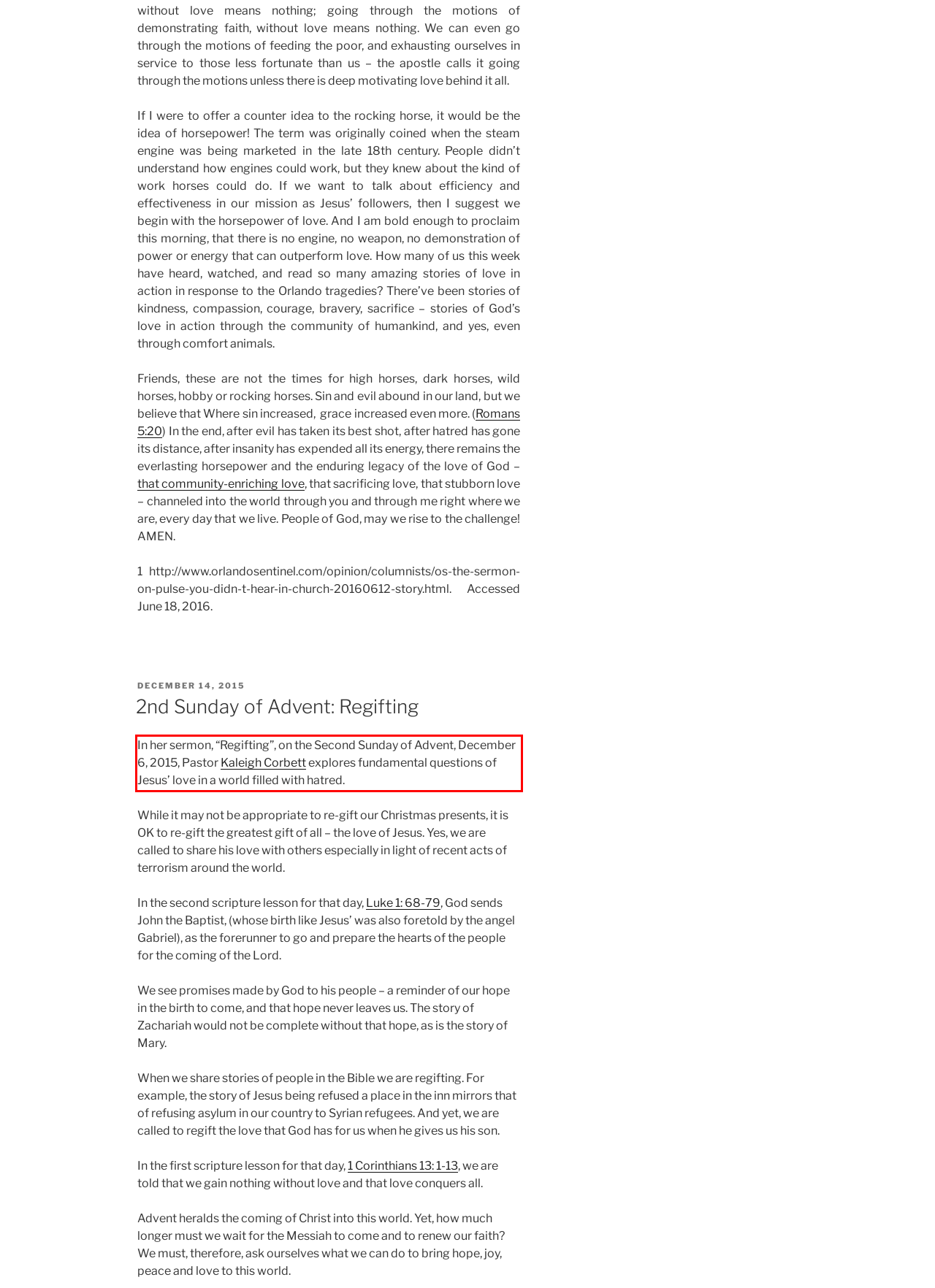From the given screenshot of a webpage, identify the red bounding box and extract the text content within it.

In her sermon, “Regifting”, on the Second Sunday of Advent, December 6, 2015, Pastor Kaleigh Corbett explores fundamental questions of Jesus’ love in a world filled with hatred.